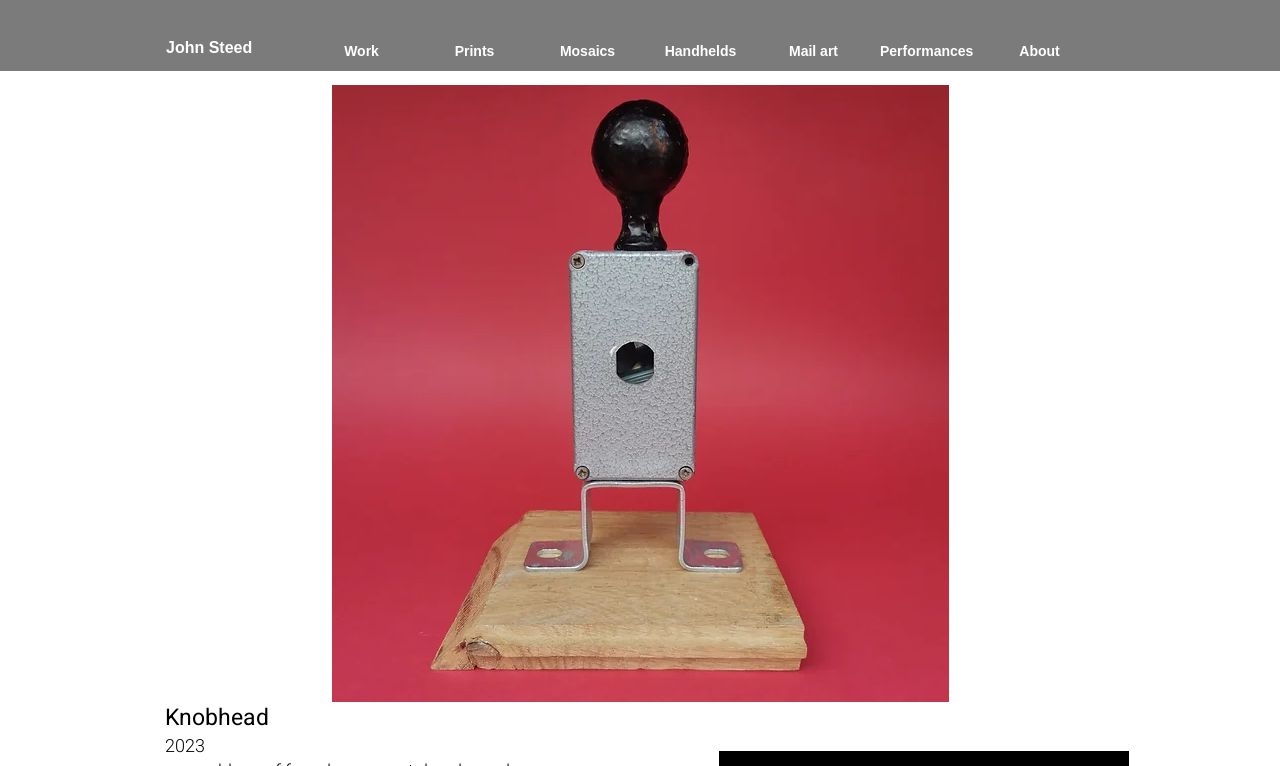Pinpoint the bounding box coordinates for the area that should be clicked to perform the following instruction: "navigate to next slide".

[0.82, 0.468, 0.855, 0.559]